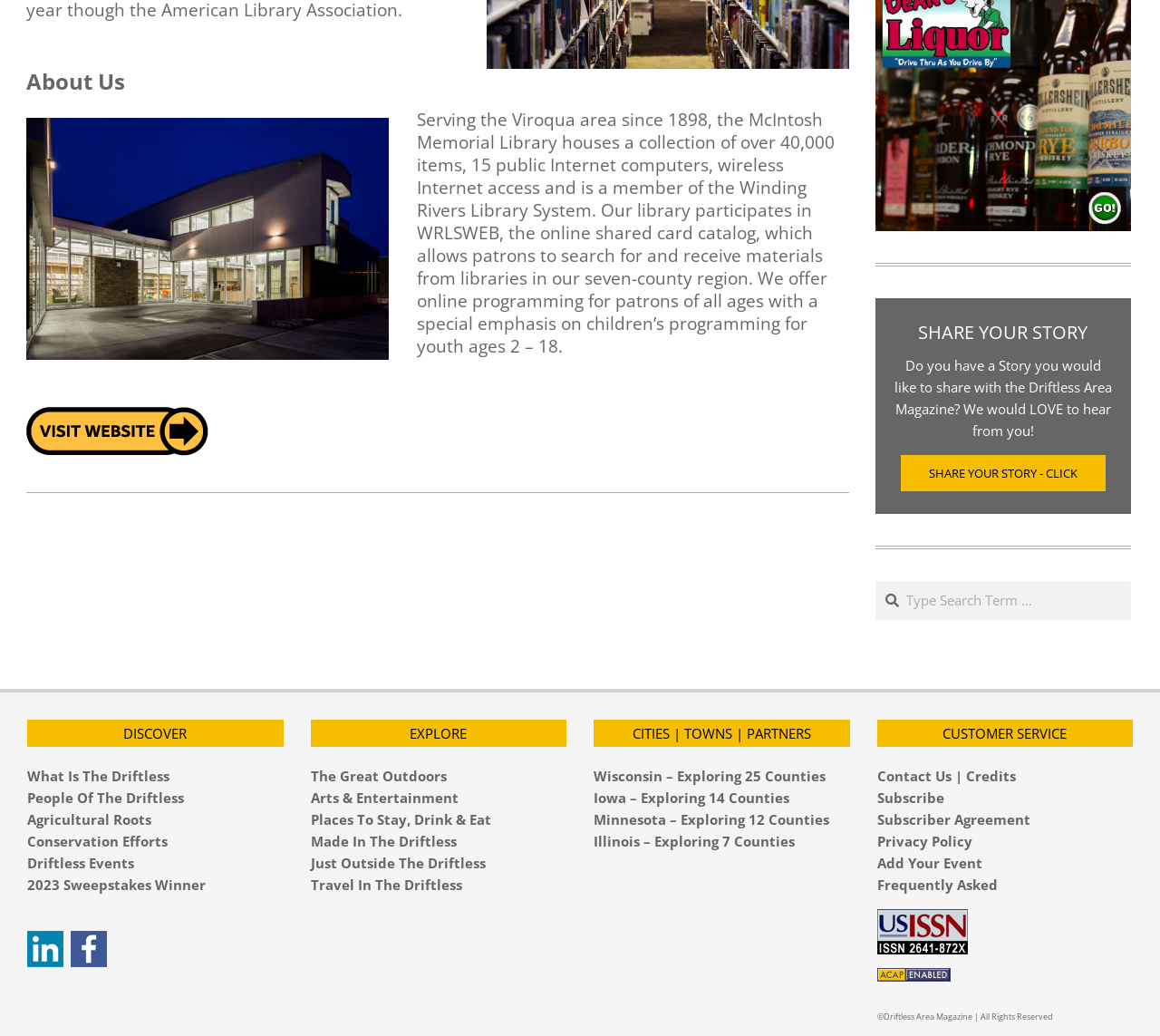Please specify the bounding box coordinates for the clickable region that will help you carry out the instruction: "Explore the Great Outdoors".

[0.268, 0.74, 0.385, 0.757]